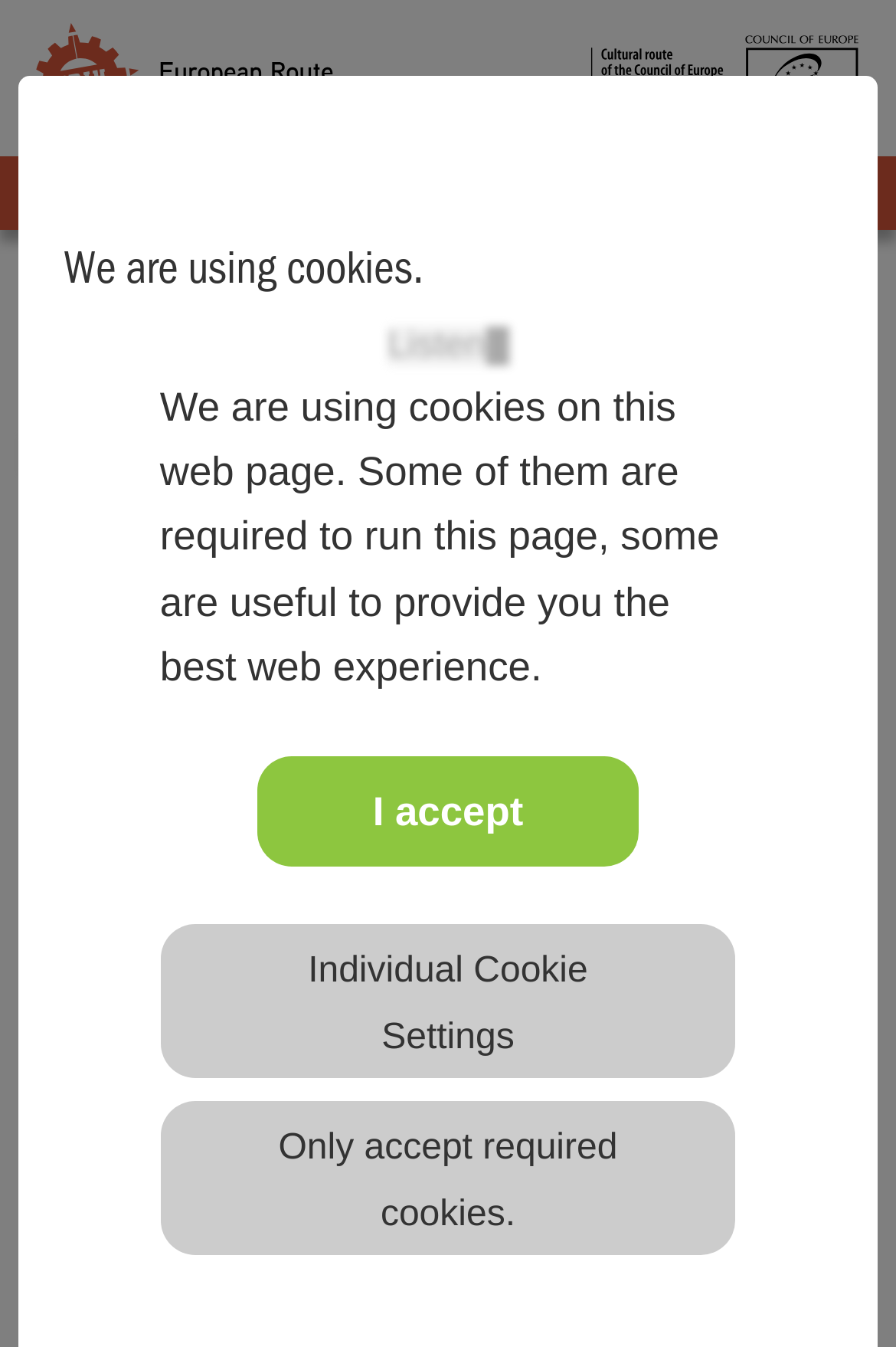Can you pinpoint the bounding box coordinates for the clickable element required for this instruction: "Click the Listen link"? The coordinates should be four float numbers between 0 and 1, i.e., [left, top, right, bottom].

[0.432, 0.243, 0.568, 0.272]